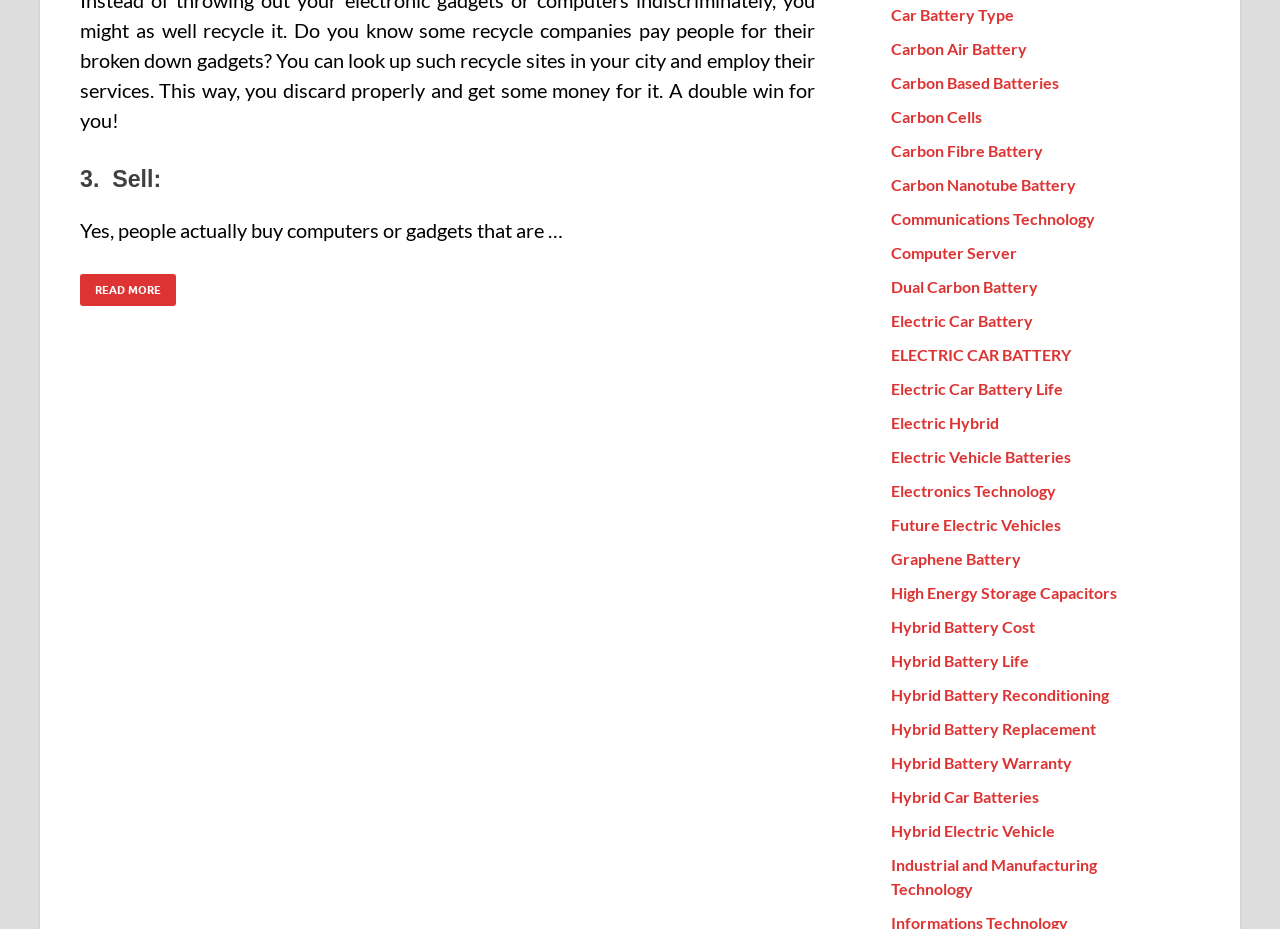Specify the bounding box coordinates of the area to click in order to follow the given instruction: "Check out hybrid battery reconditioning."

[0.696, 0.738, 0.866, 0.758]